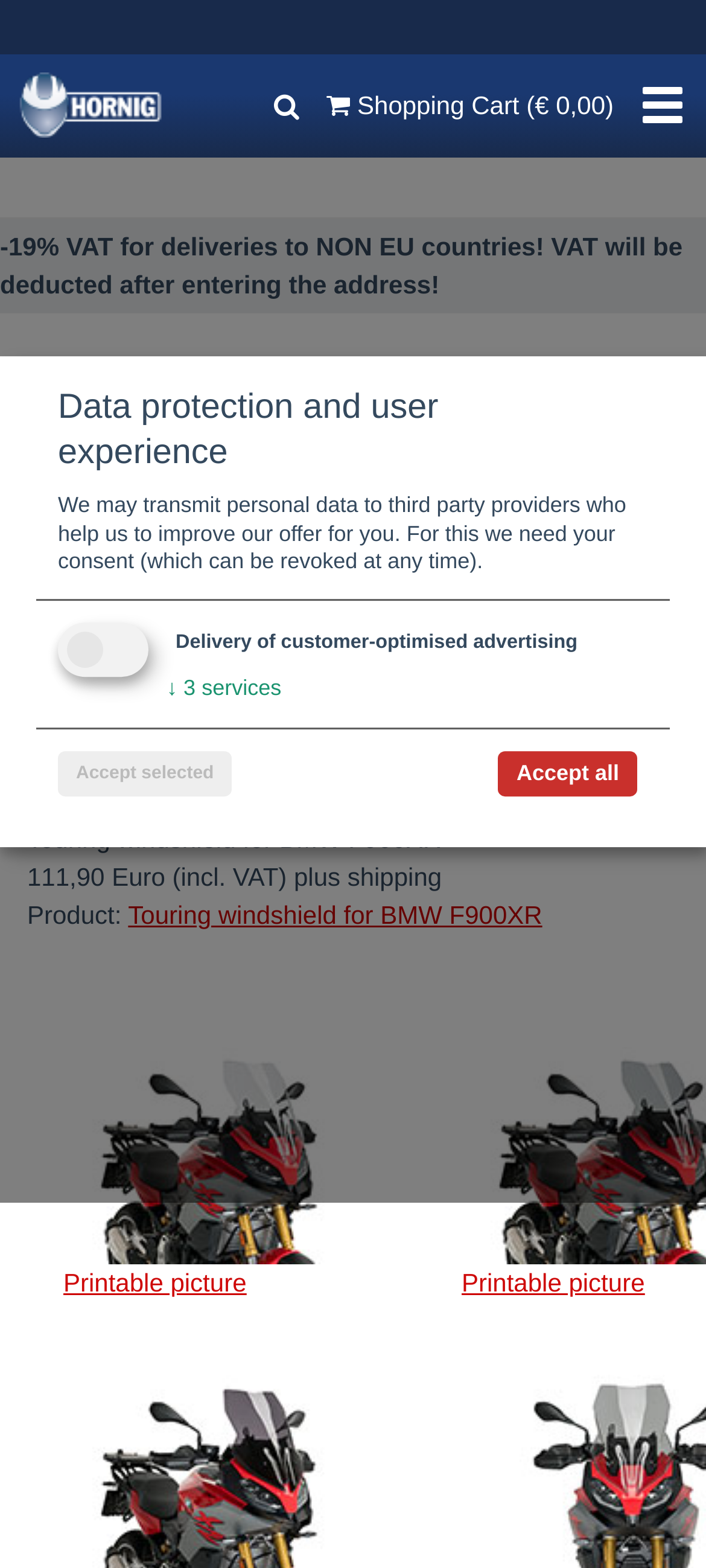Extract the bounding box of the UI element described as: "alt="BMW Hornig Logo"".

[0.026, 0.056, 0.233, 0.075]